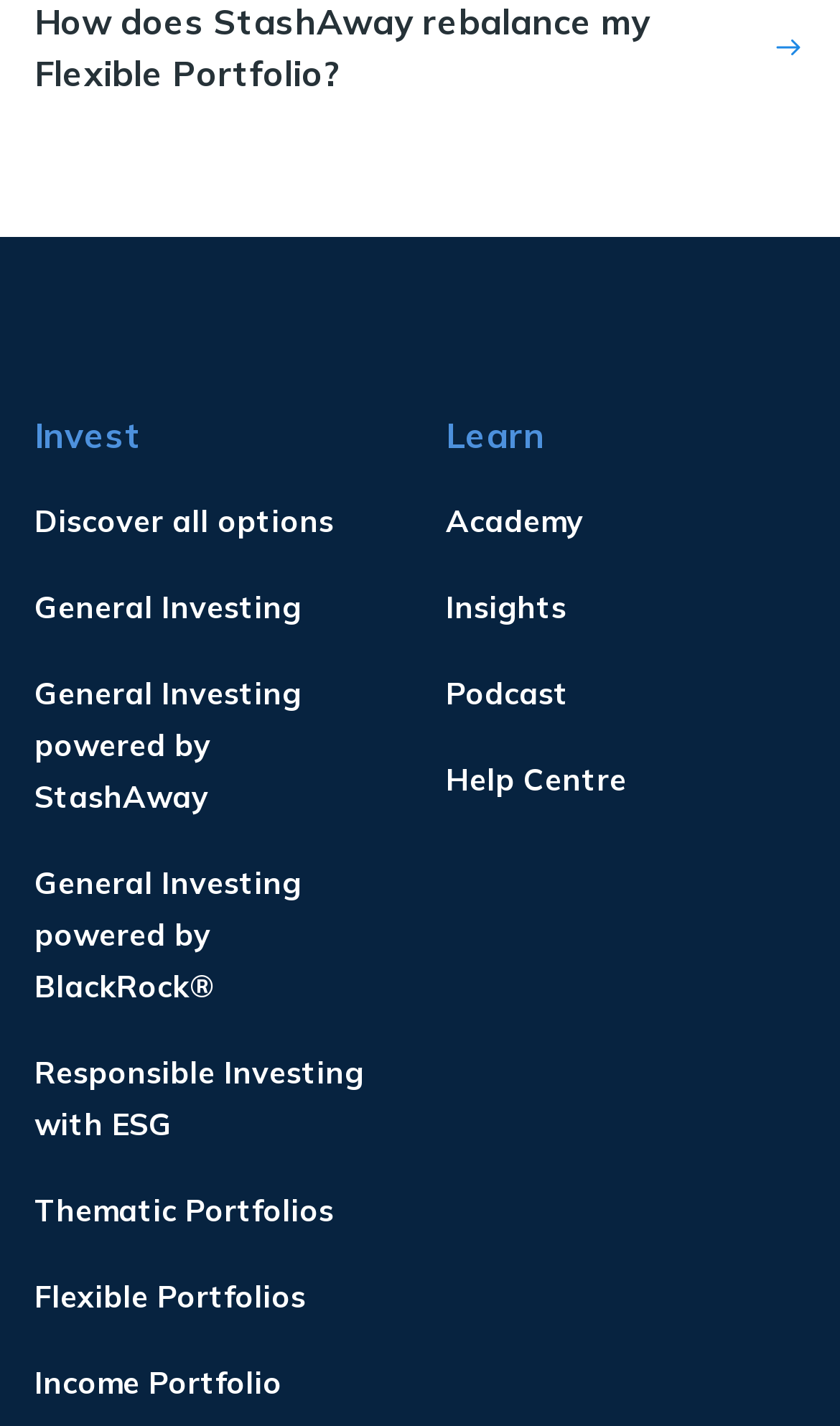Please identify the bounding box coordinates of the clickable area that will allow you to execute the instruction: "Discover all options".

[0.021, 0.335, 0.469, 0.396]